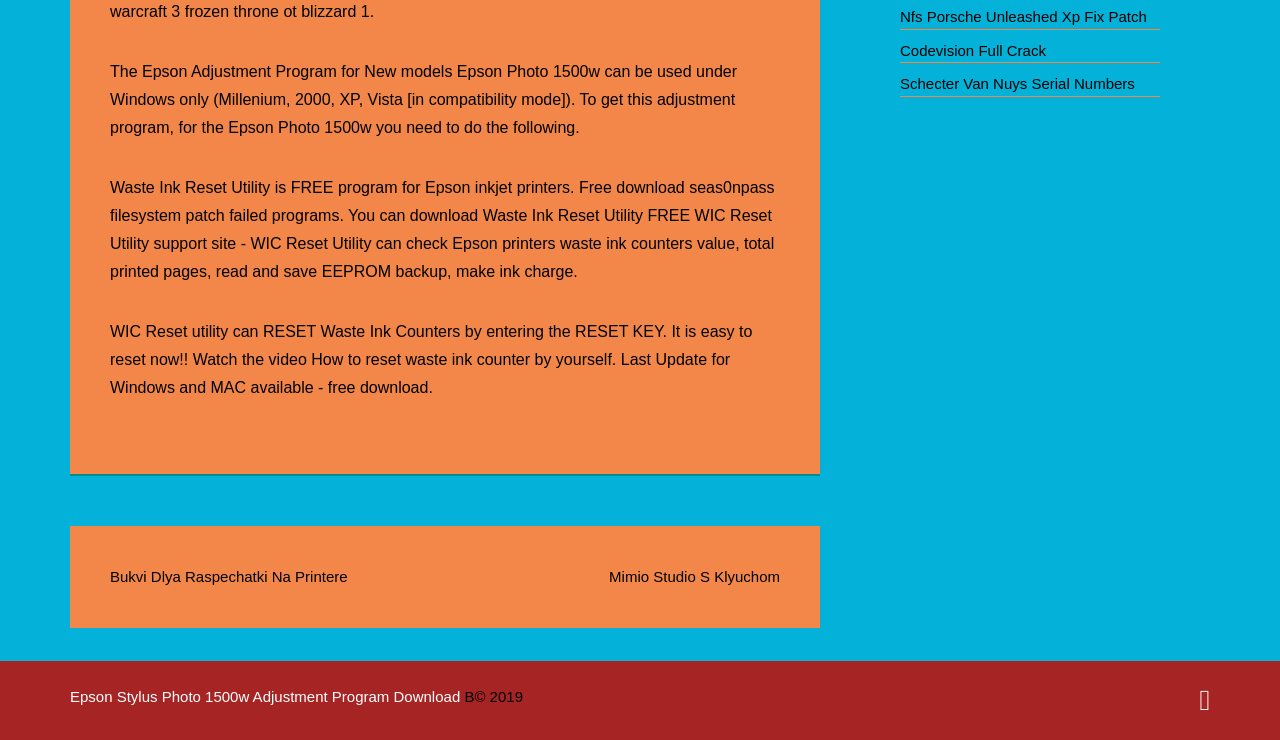Find the coordinates for the bounding box of the element with this description: "Schecter Van Nuys Serial Numbers".

[0.703, 0.102, 0.887, 0.125]